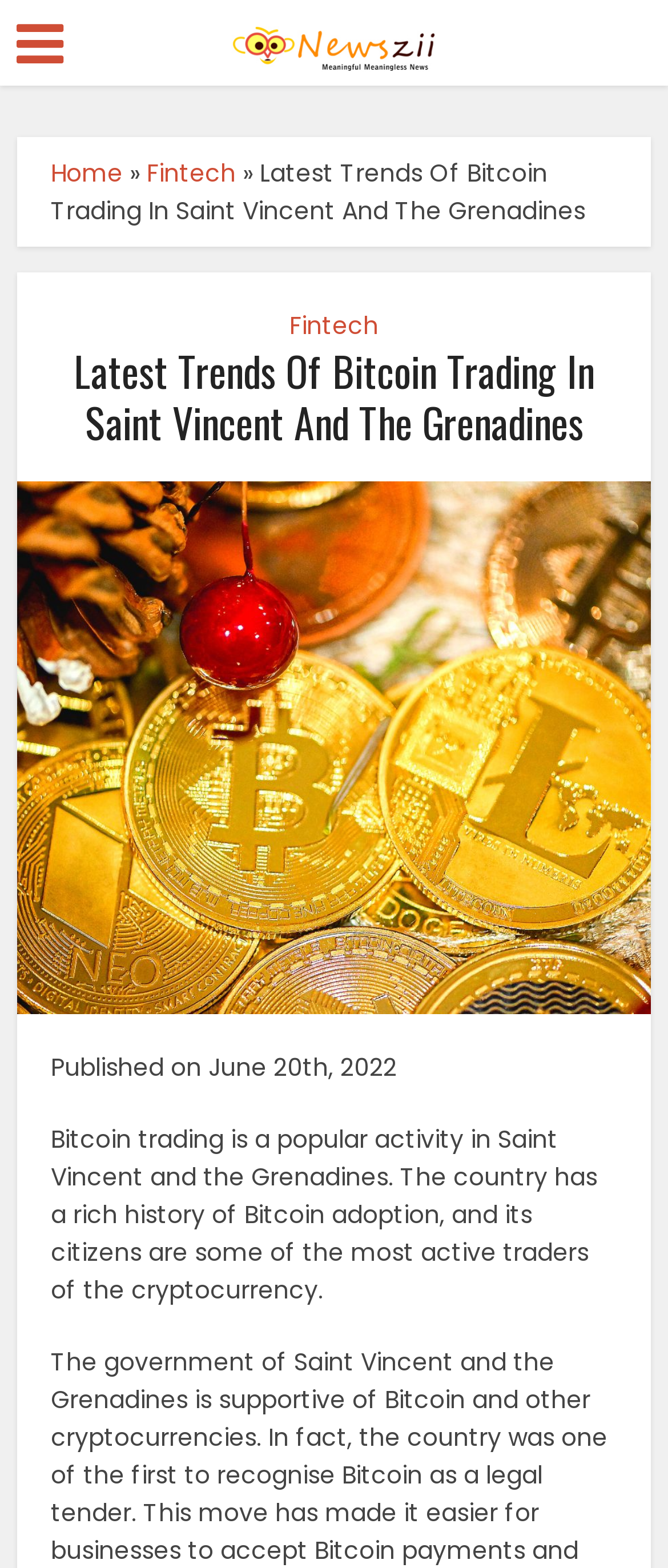What is the country mentioned in the article?
Please provide a comprehensive and detailed answer to the question.

I determined the country by analyzing the heading element 'Latest Trends Of Bitcoin Trading In Saint Vincent And The Grenadines', which mentions the country in its title.